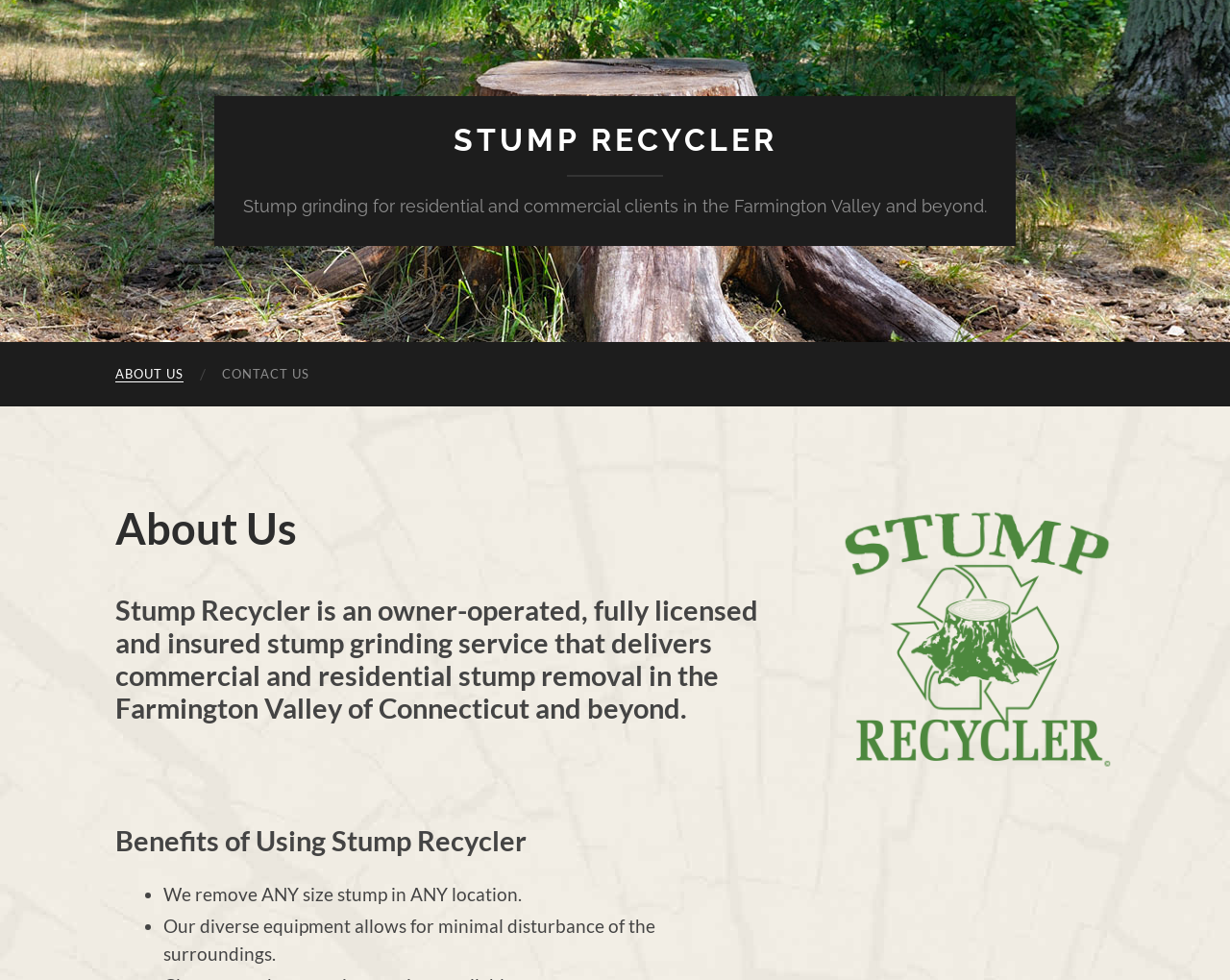Where does Stump Recycler provide its services?
Based on the screenshot, respond with a single word or phrase.

Farmington Valley and beyond